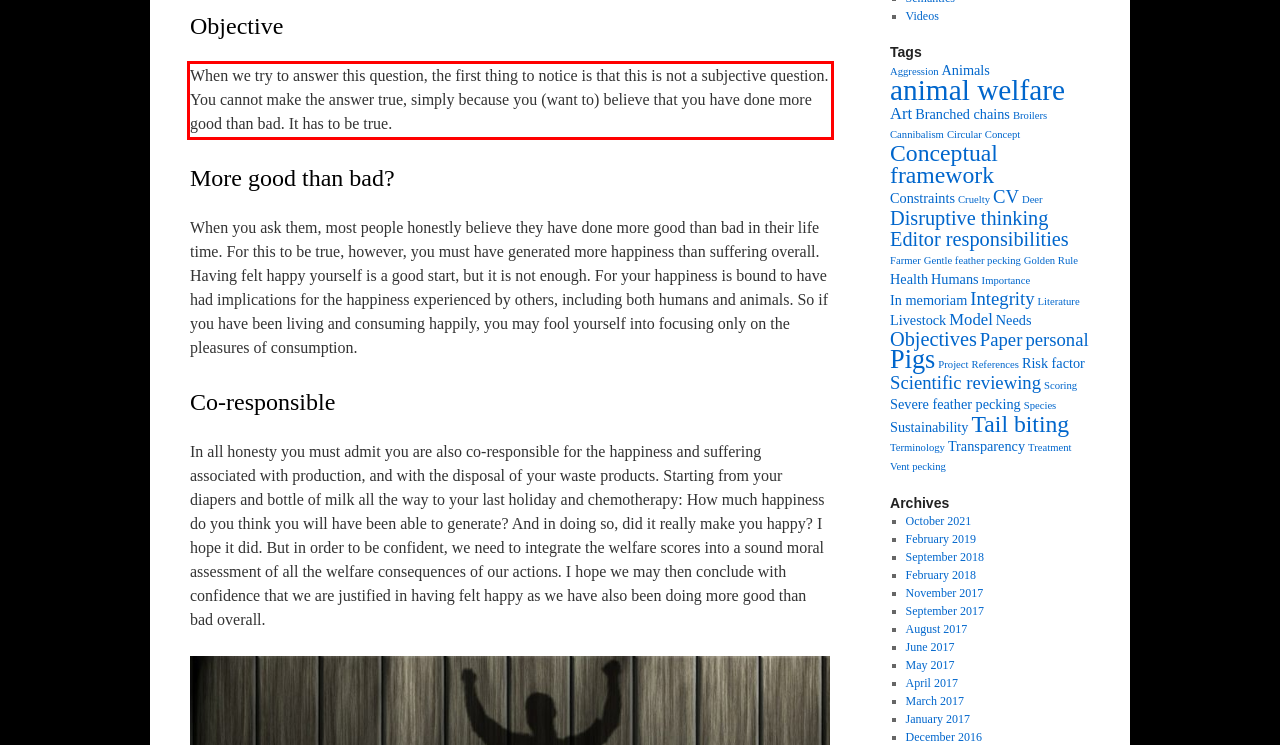Perform OCR on the text inside the red-bordered box in the provided screenshot and output the content.

When we try to answer this question, the first thing to notice is that this is not a subjective question. You cannot make the answer true, simply because you (want to) believe that you have done more good than bad. It has to be true.